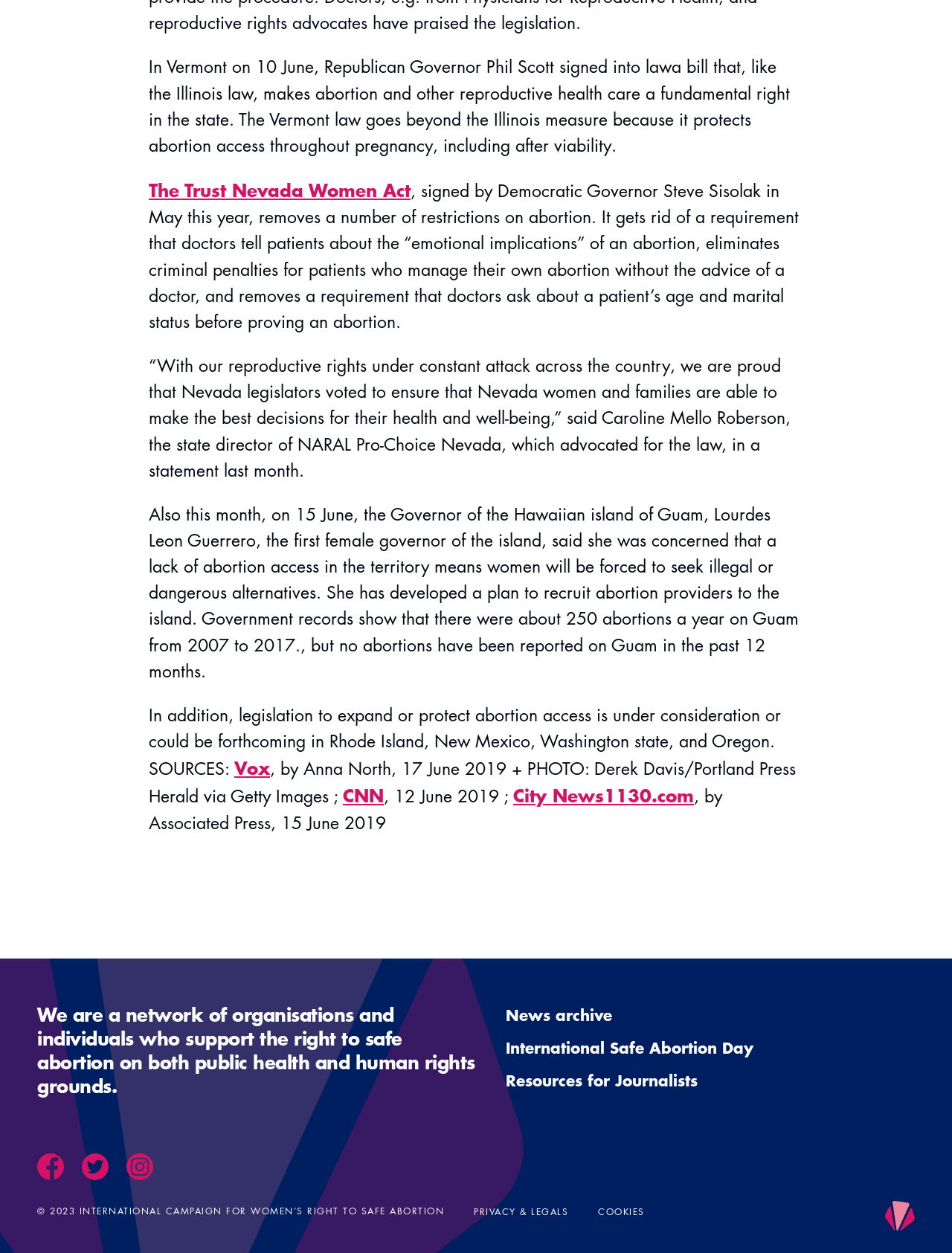Please mark the bounding box coordinates of the area that should be clicked to carry out the instruction: "Follow on Facebook".

[0.039, 0.92, 0.067, 0.942]